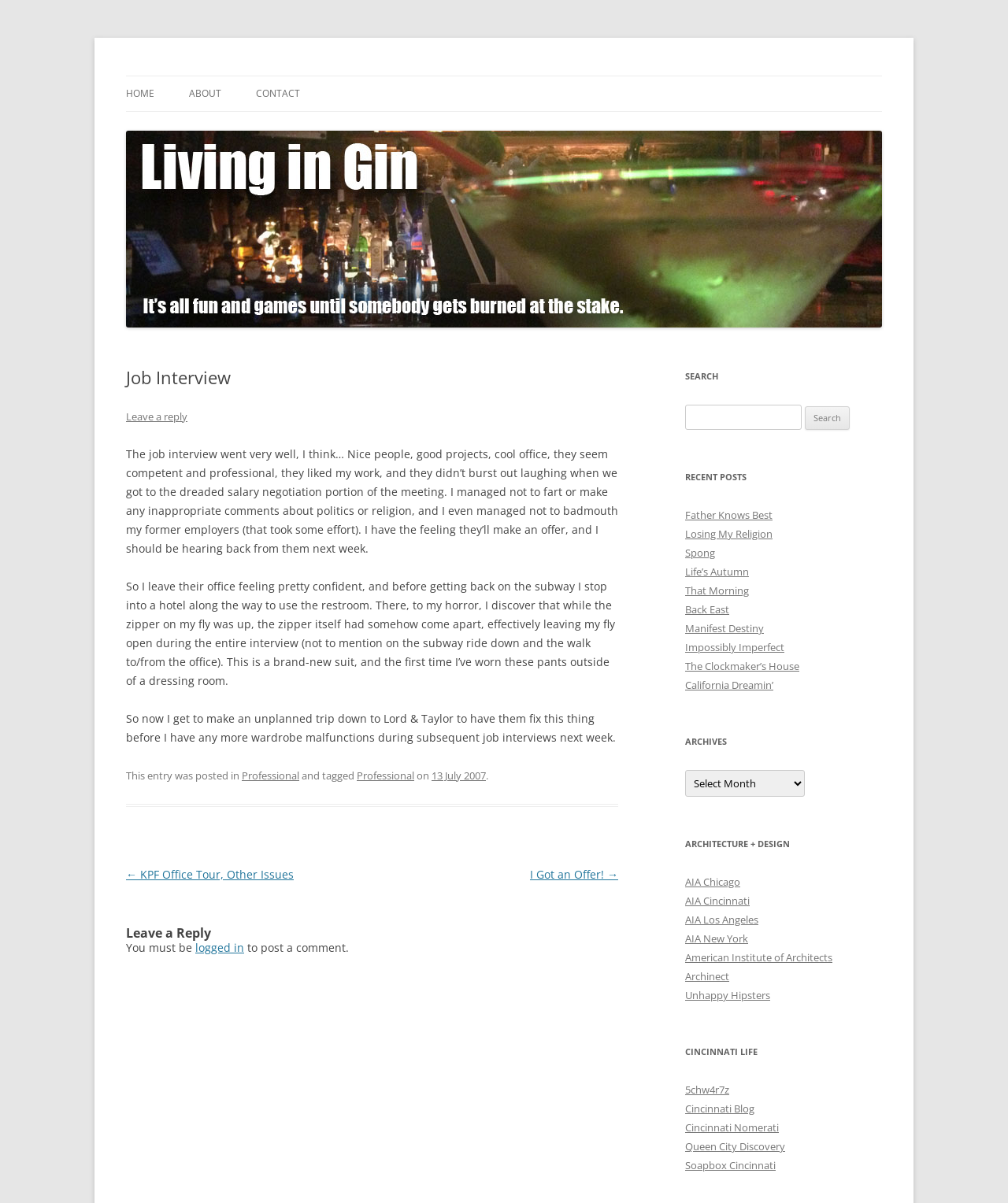What is the text above the search box?
Please answer the question with a detailed response using the information from the screenshot.

The text above the search box is a heading element with the text 'SEARCH', which is located above the search box in the right sidebar of the webpage.